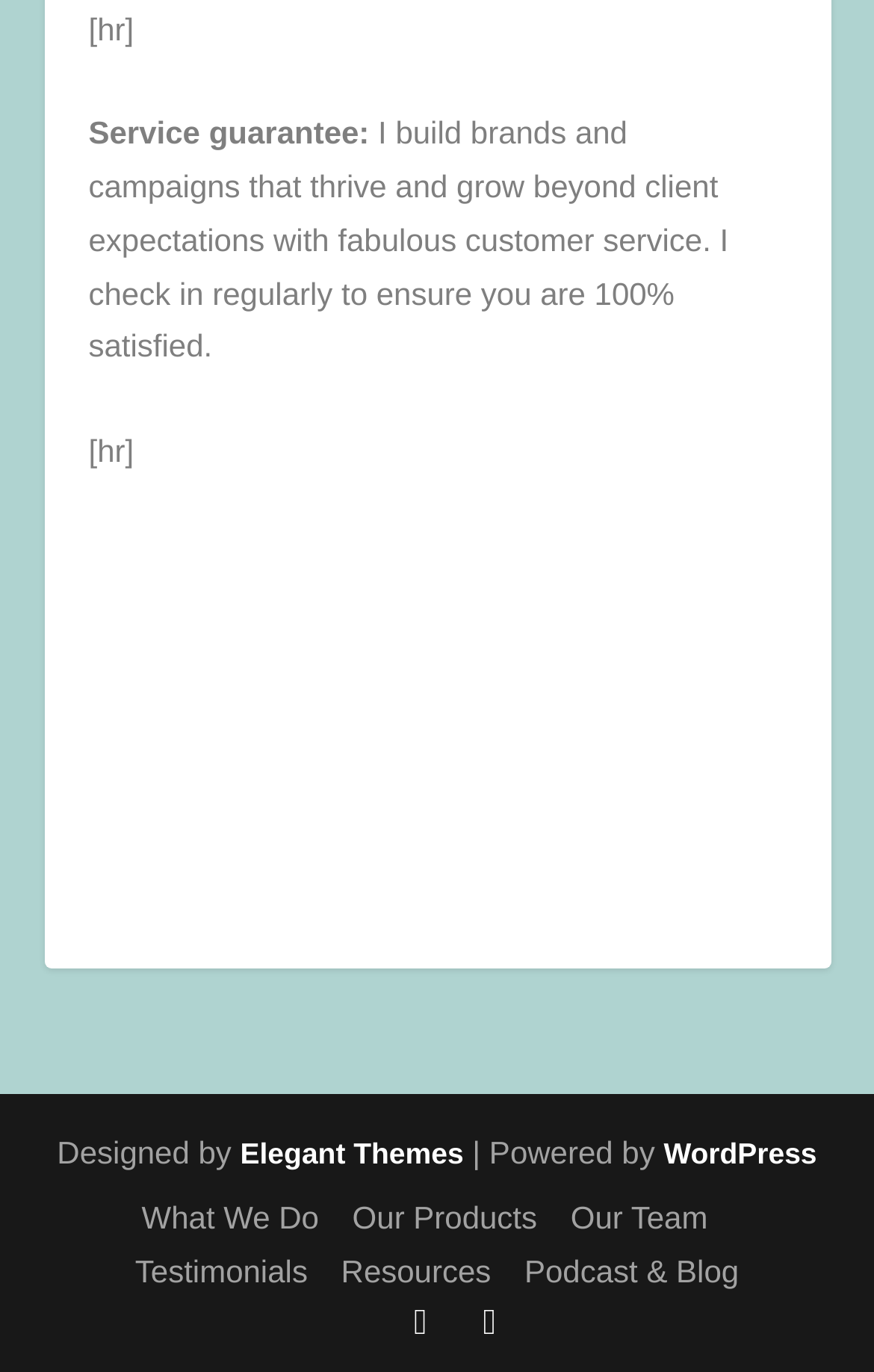Find the bounding box of the web element that fits this description: "Elegant Themes".

[0.275, 0.828, 0.53, 0.853]